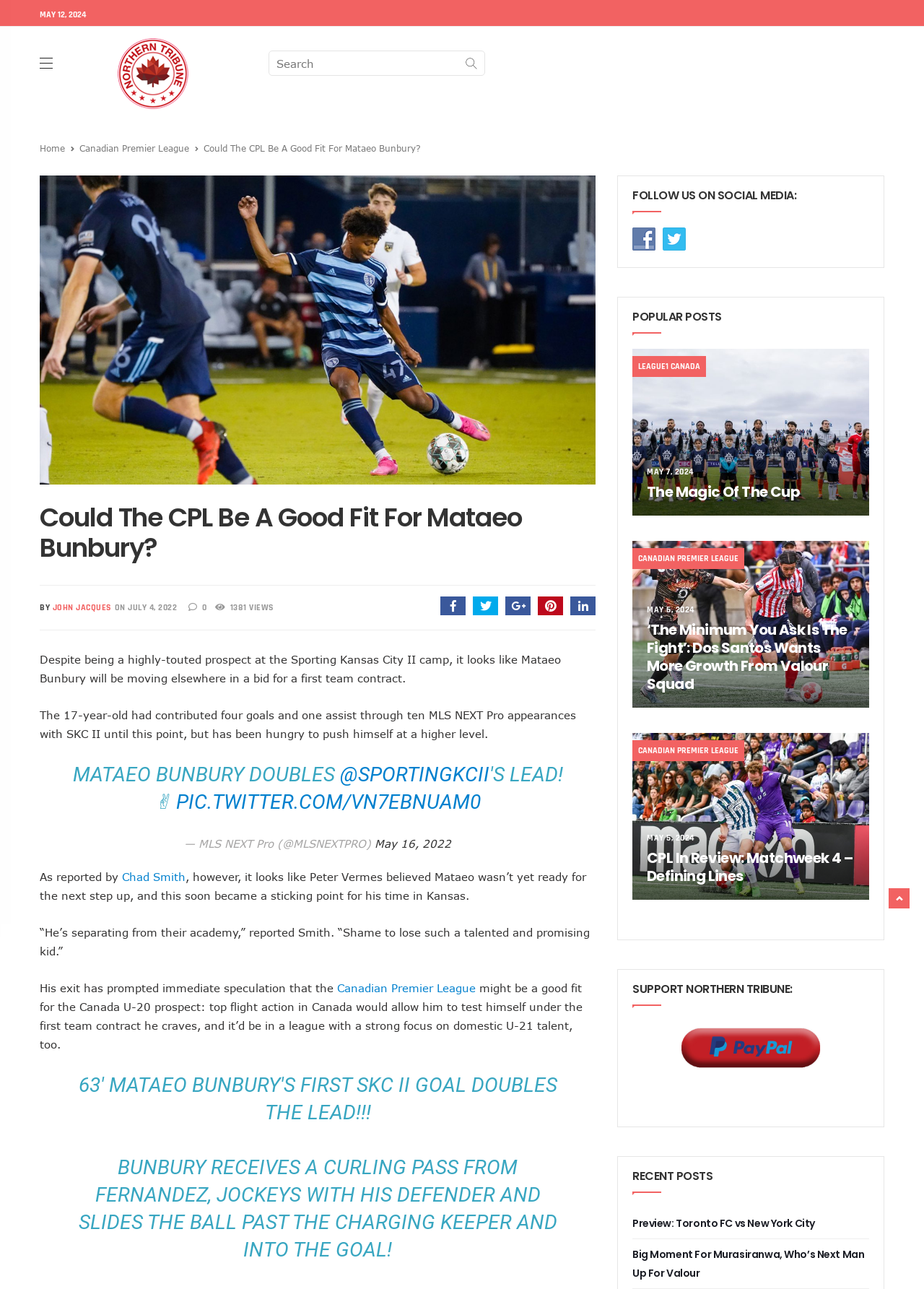Who is the author of the article?
Refer to the image and offer an in-depth and detailed answer to the question.

I found the author's name by looking at the text 'BY JOHN JACQUES' which is located below the title of the article.